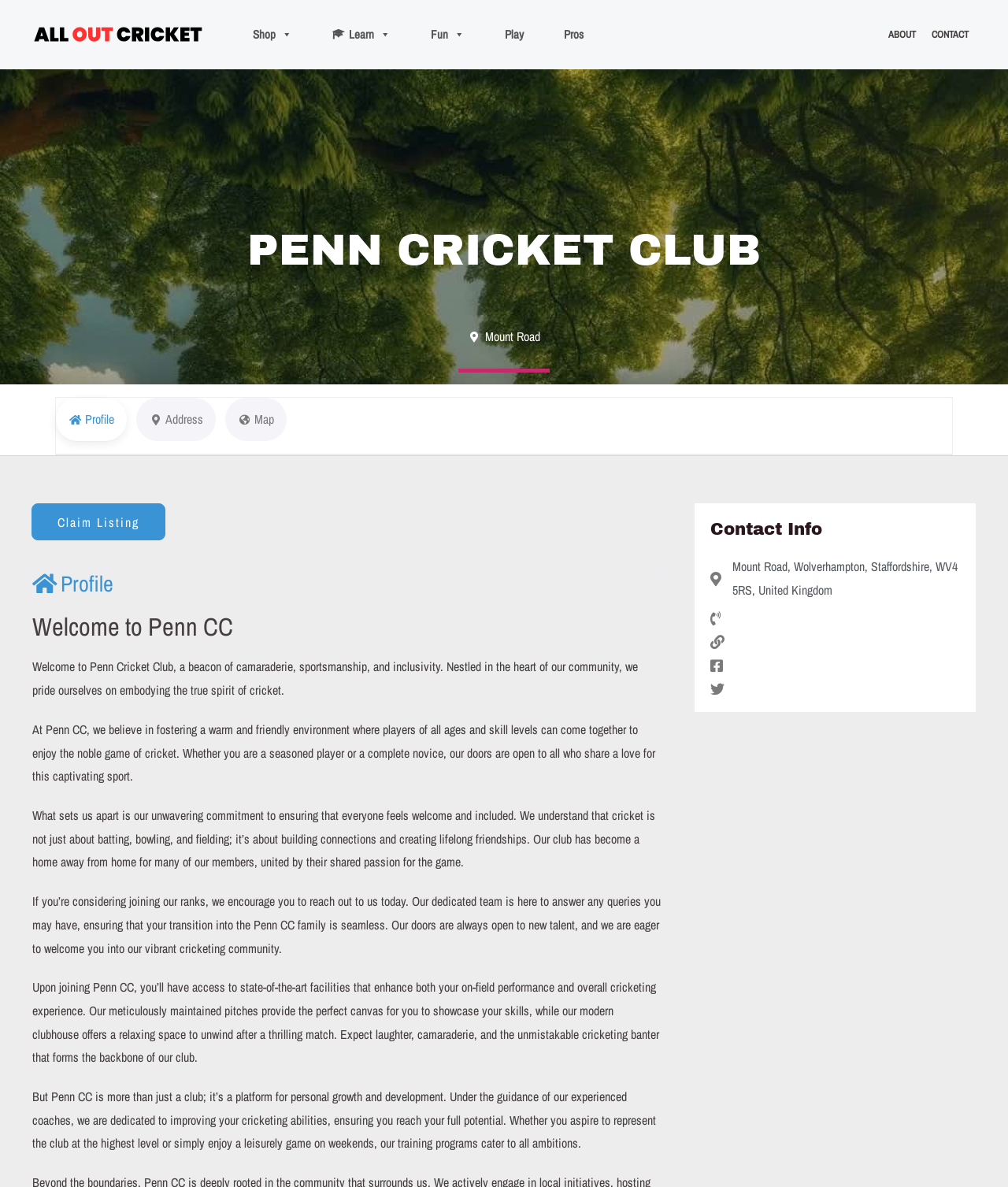Pinpoint the bounding box coordinates of the clickable area needed to execute the instruction: "Click the 'Profile' tab". The coordinates should be specified as four float numbers between 0 and 1, i.e., [left, top, right, bottom].

[0.055, 0.335, 0.126, 0.372]